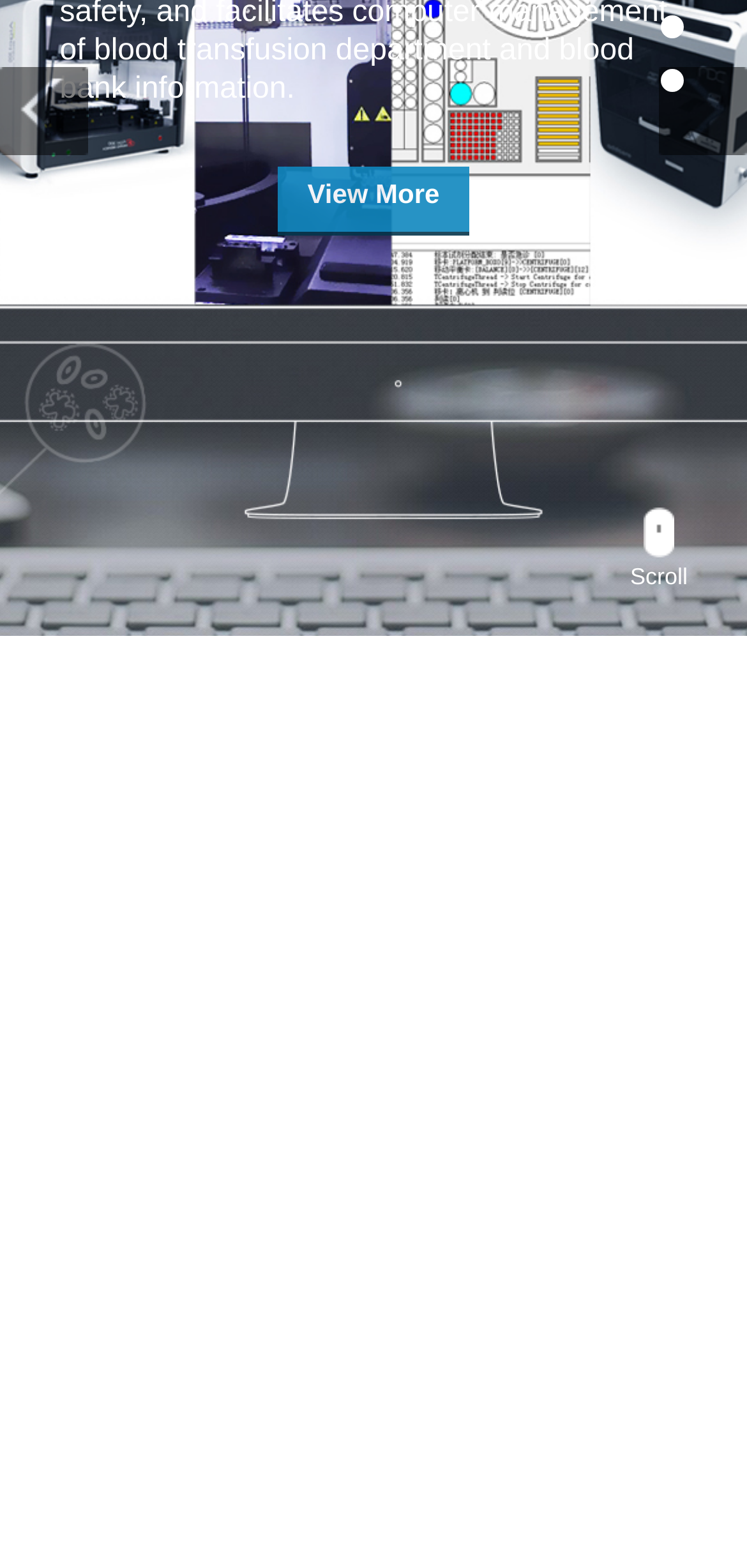Based on the element description "Friendly Link", predict the bounding box coordinates of the UI element.

[0.322, 0.497, 0.497, 0.514]